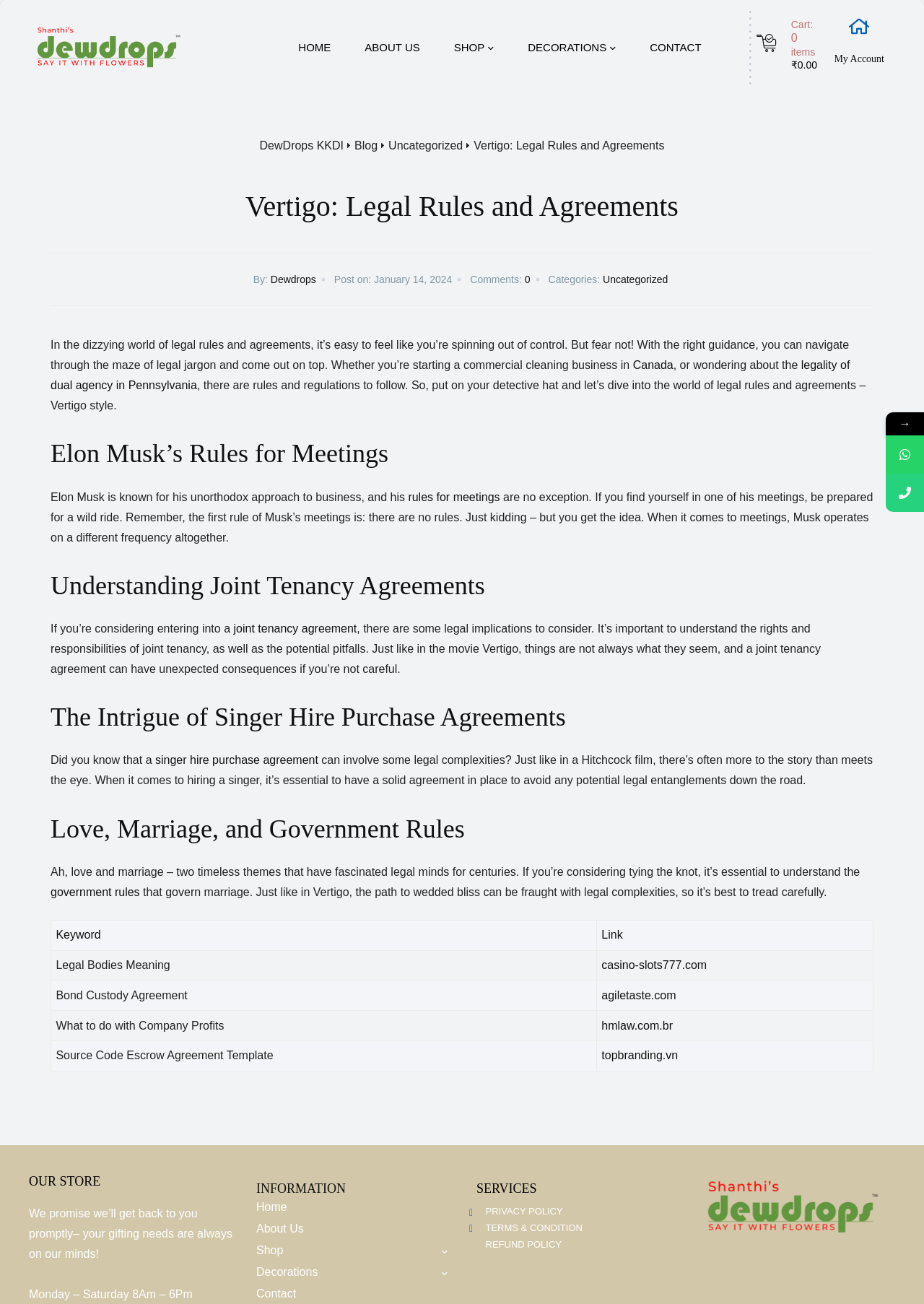Can you find the bounding box coordinates for the element to click on to achieve the instruction: "View the 'Vertigo: Legal Rules and Agreements' article"?

[0.055, 0.145, 0.945, 0.194]